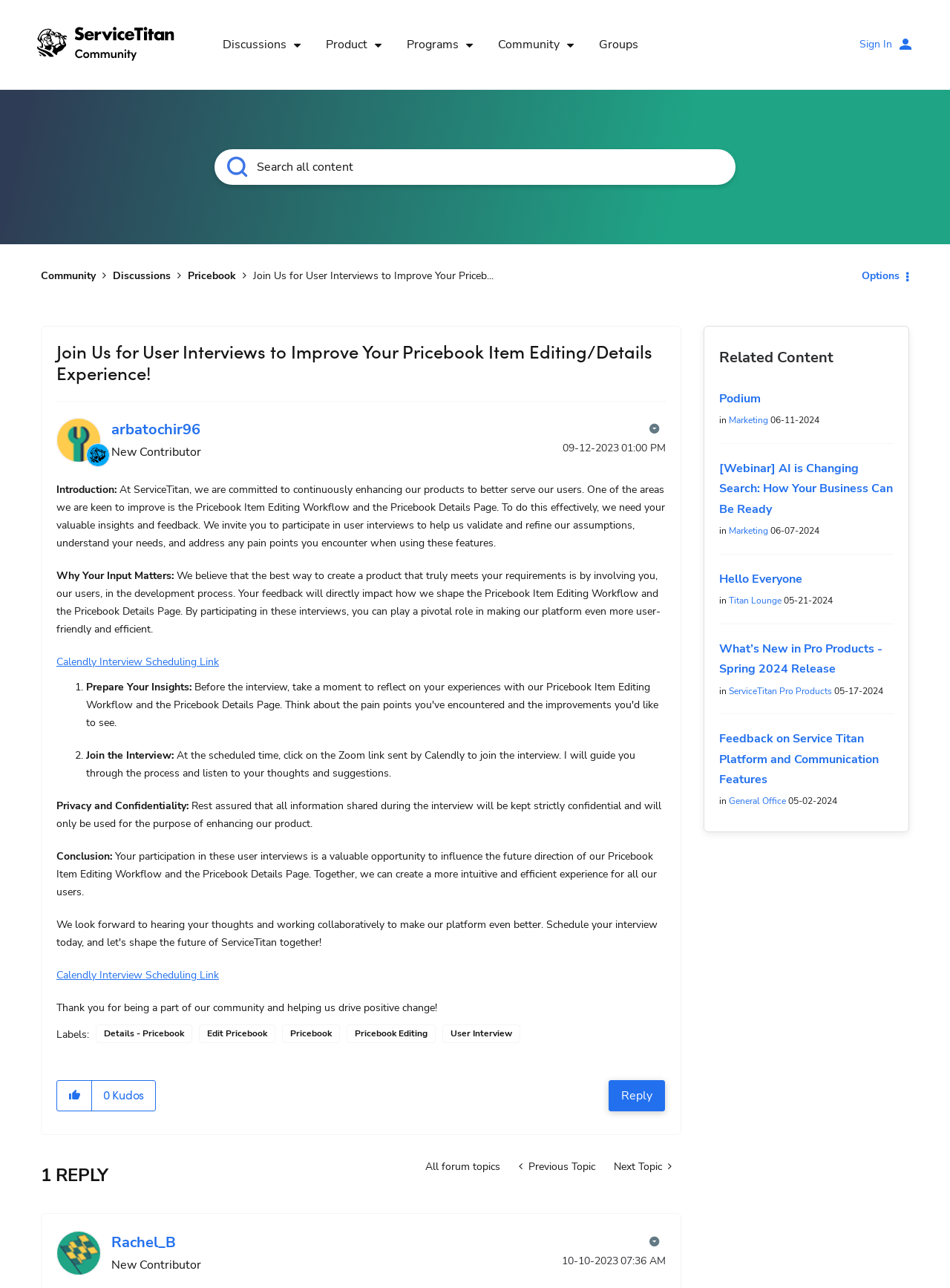Please specify the bounding box coordinates of the clickable section necessary to execute the following command: "View Profile of arbatochir96".

[0.117, 0.326, 0.211, 0.341]